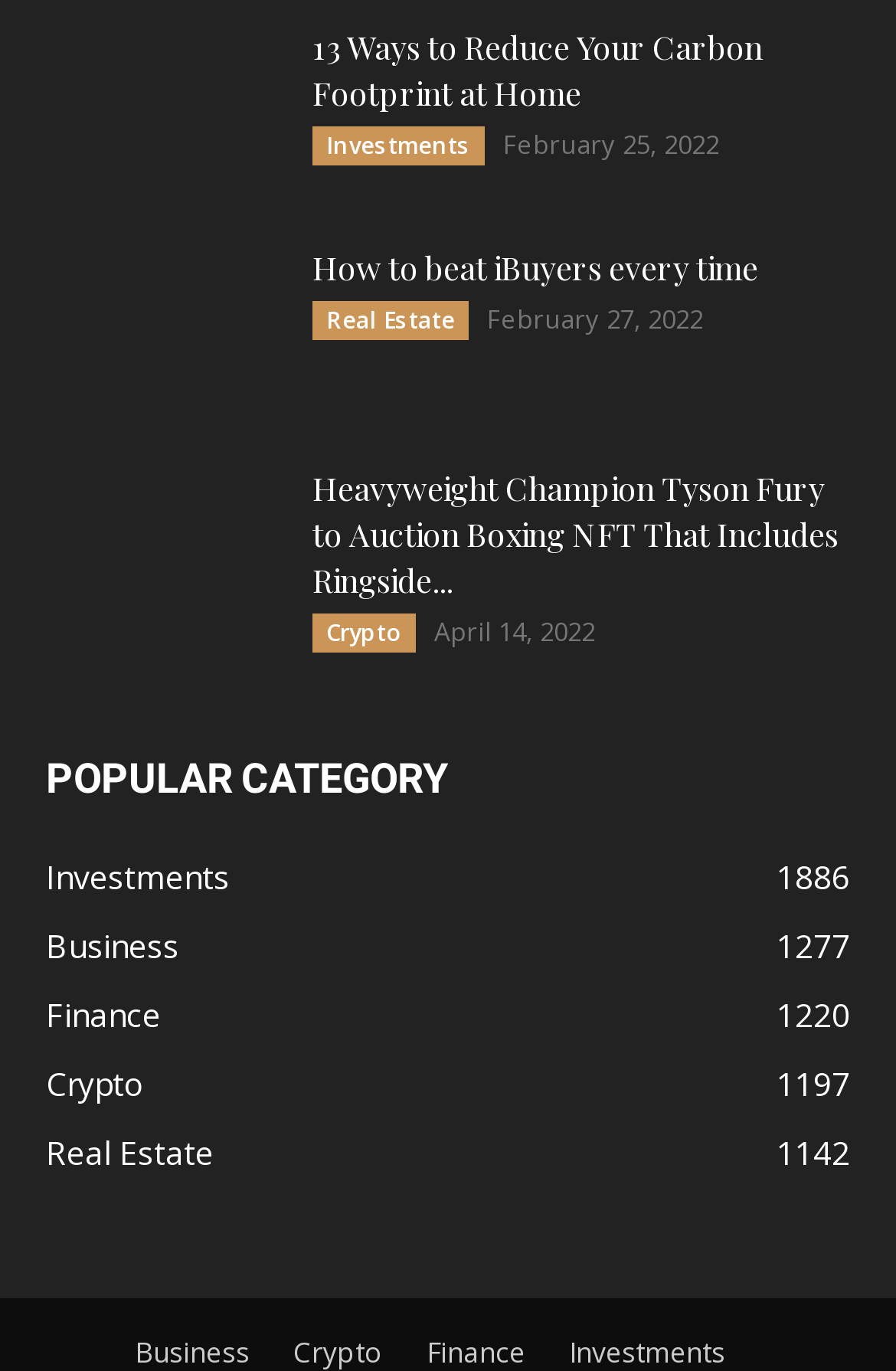Please locate the bounding box coordinates for the element that should be clicked to achieve the following instruction: "Read the article about beating iBuyers". Ensure the coordinates are given as four float numbers between 0 and 1, i.e., [left, top, right, bottom].

[0.051, 0.179, 0.308, 0.296]